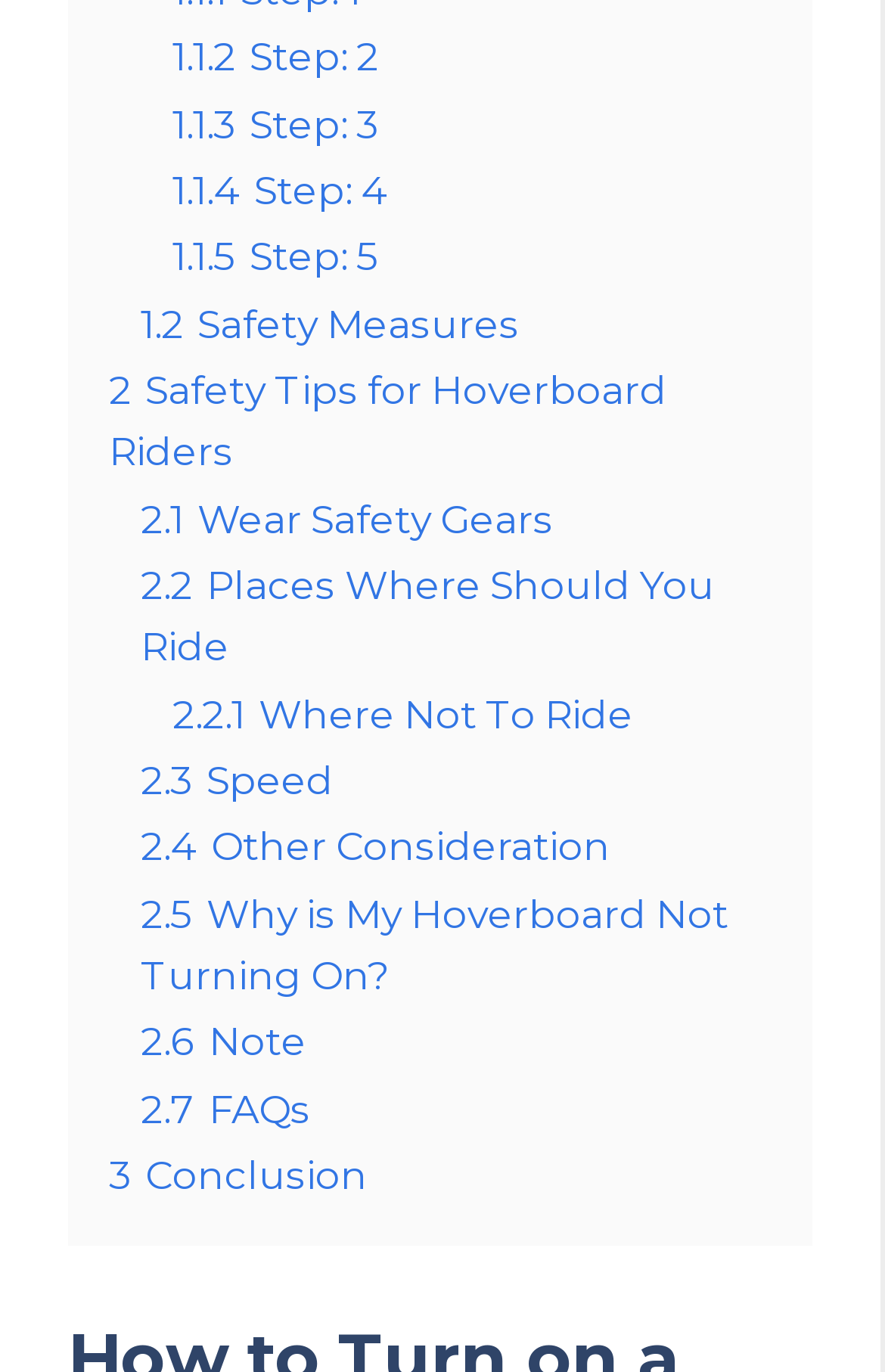Answer the question in one word or a short phrase:
What is the first step mentioned in the webpage?

1.1.2 Step: 2